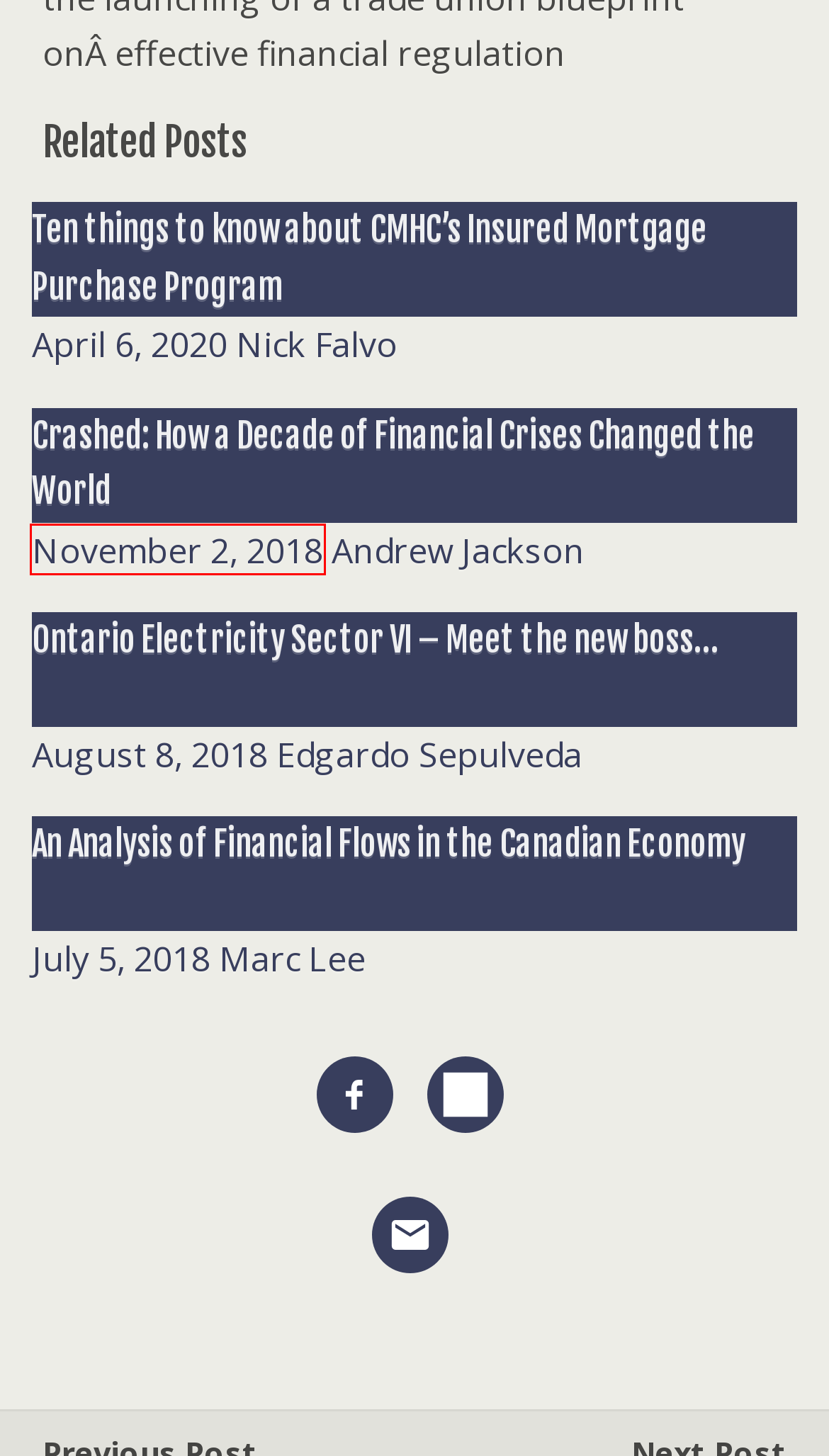Inspect the provided webpage screenshot, concentrating on the element within the red bounding box. Select the description that best represents the new webpage after you click the highlighted element. Here are the candidates:
A. An Analysis of Financial Flows in the Canadian Economy – The Progressive Economics Forum
B. Notes on a Meltdown – The Progressive Economics Forum
C. Marc Lee – The Progressive Economics Forum
D. Edgardo Sepulveda – The Progressive Economics Forum
E. Andrew Jackson – The Progressive Economics Forum
F. Ontario Electricity Sector VI – Meet the new boss… – The Progressive Economics Forum
G. Bailing Out Financial Capitalism – The Progressive Economics Forum
H. Crashed: How a Decade of Financial Crises Changed the World – The Progressive Economics Forum

H